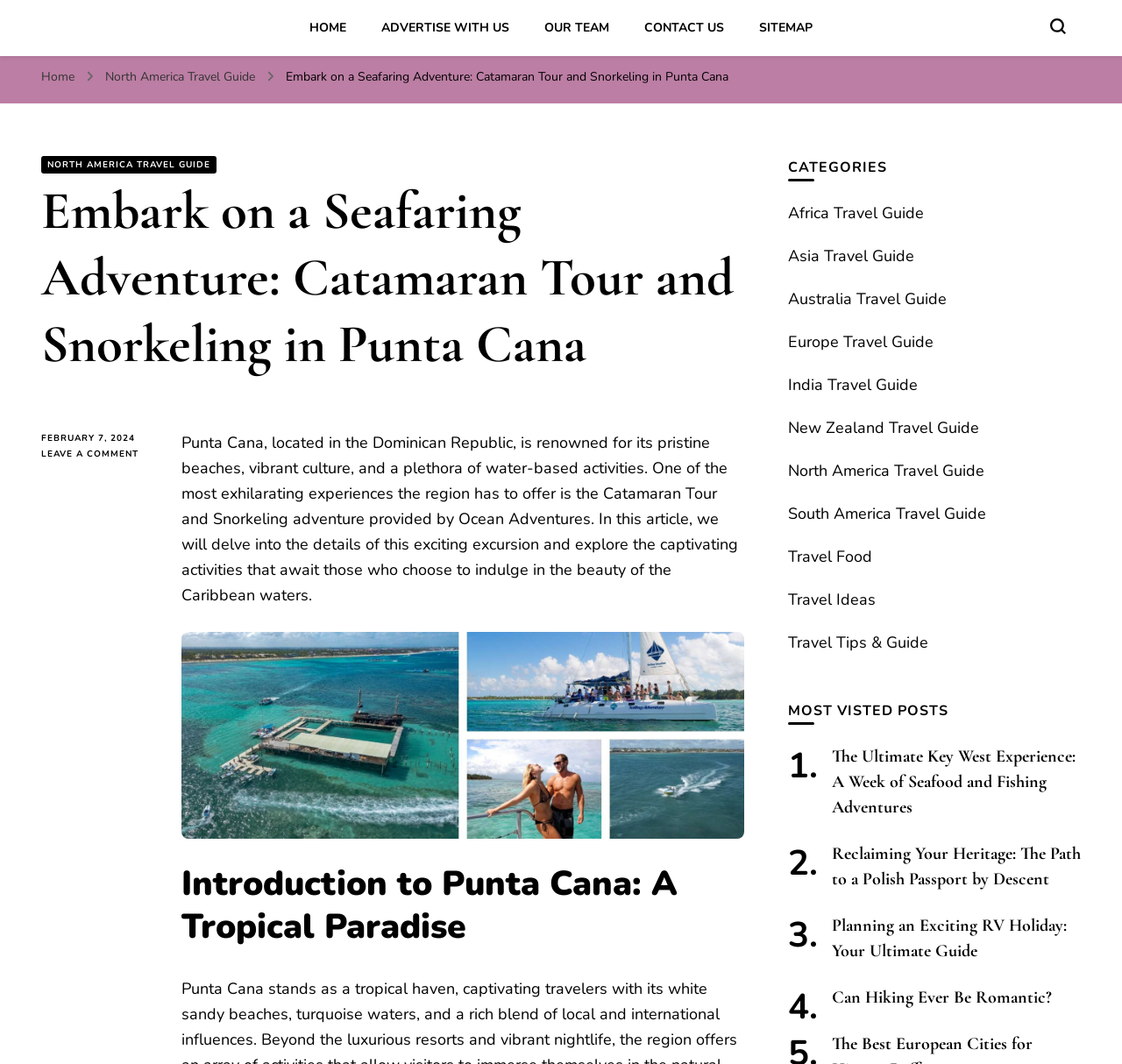Please indicate the bounding box coordinates of the element's region to be clicked to achieve the instruction: "Search for something using the search form toggle button". Provide the coordinates as four float numbers between 0 and 1, i.e., [left, top, right, bottom].

[0.936, 0.017, 0.95, 0.032]